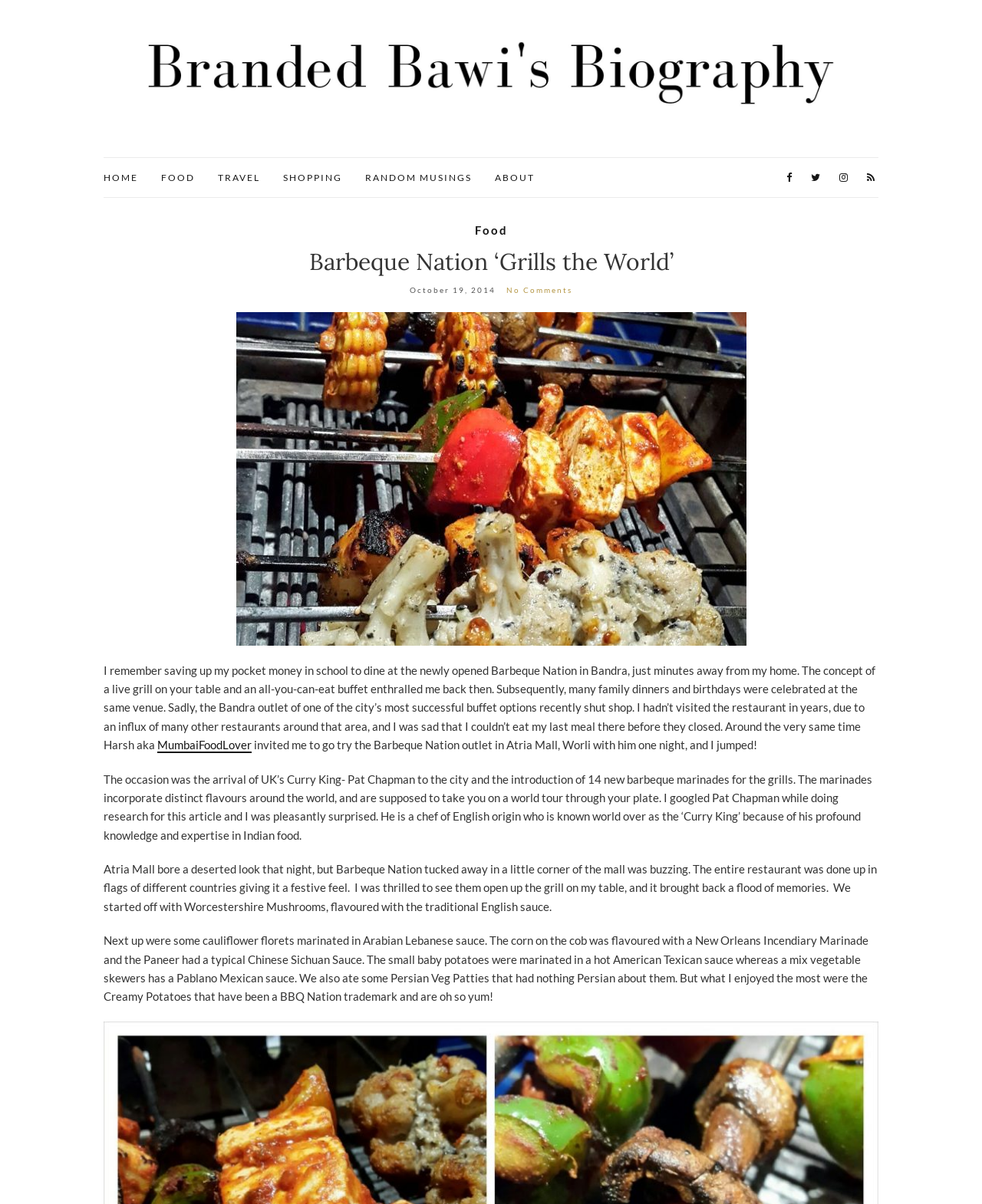Locate the bounding box coordinates of the area you need to click to fulfill this instruction: 'Click the share icon'. The coordinates must be in the form of four float numbers ranging from 0 to 1: [left, top, right, bottom].

[0.797, 0.139, 0.81, 0.155]